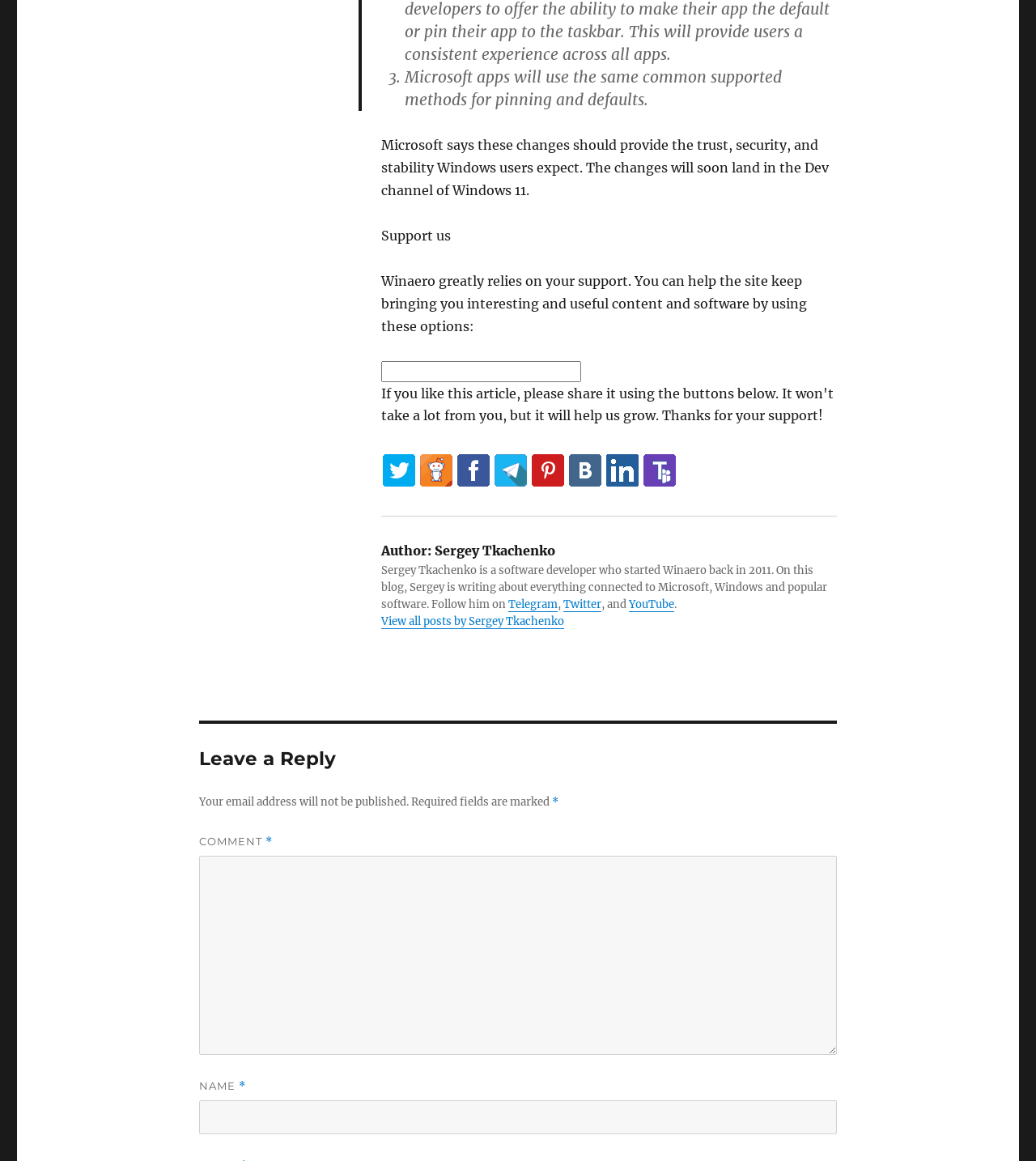Pinpoint the bounding box coordinates for the area that should be clicked to perform the following instruction: "Enter email address".

[0.368, 0.311, 0.561, 0.329]